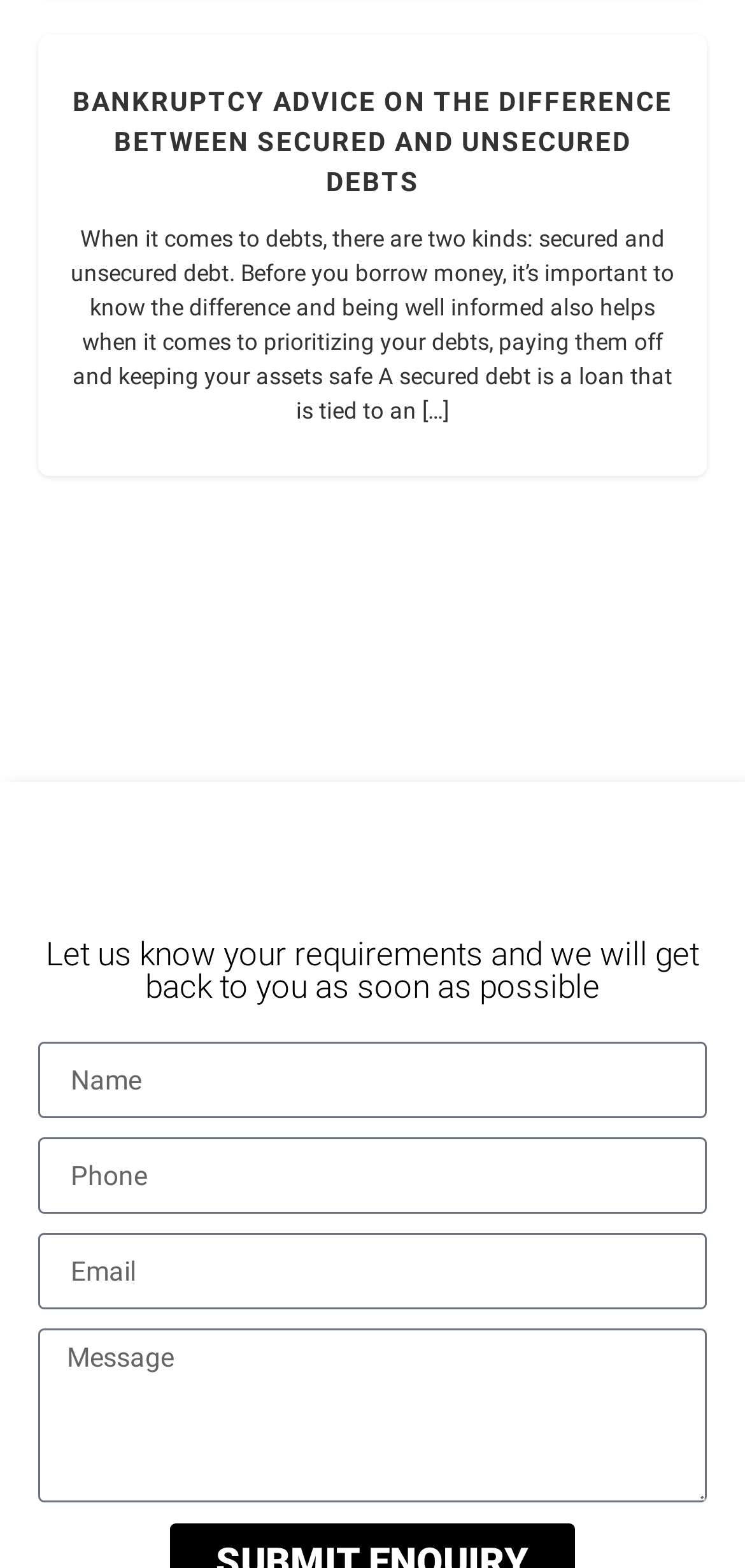Please answer the following question using a single word or phrase: 
What is the purpose of the form at the bottom of the page?

To contact the website